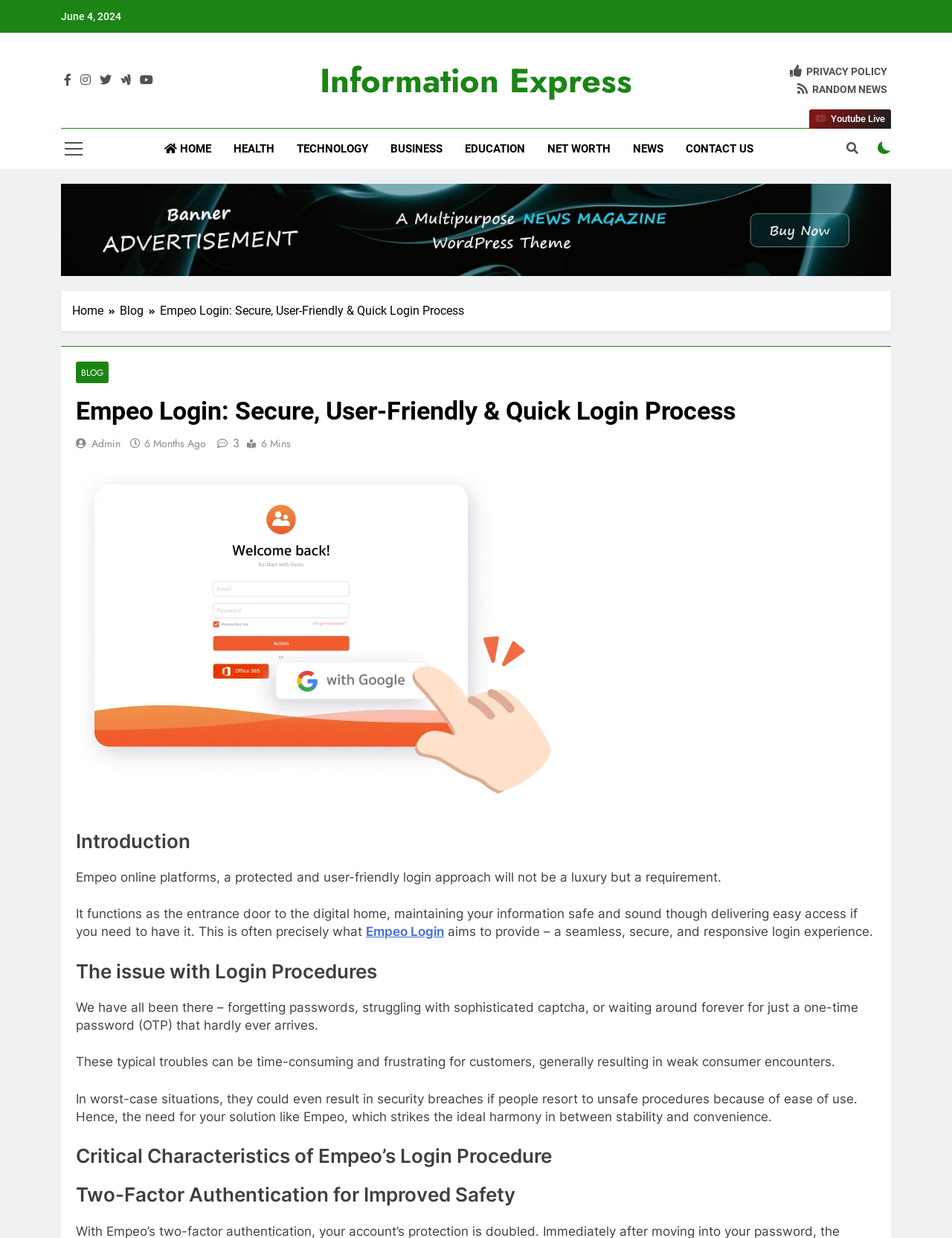Given the element description, predict the bounding box coordinates in the format (top-left x, top-left y, bottom-right x, bottom-right y), using floating point numbers between 0 and 1: Youtube Live

[0.85, 0.088, 0.936, 0.104]